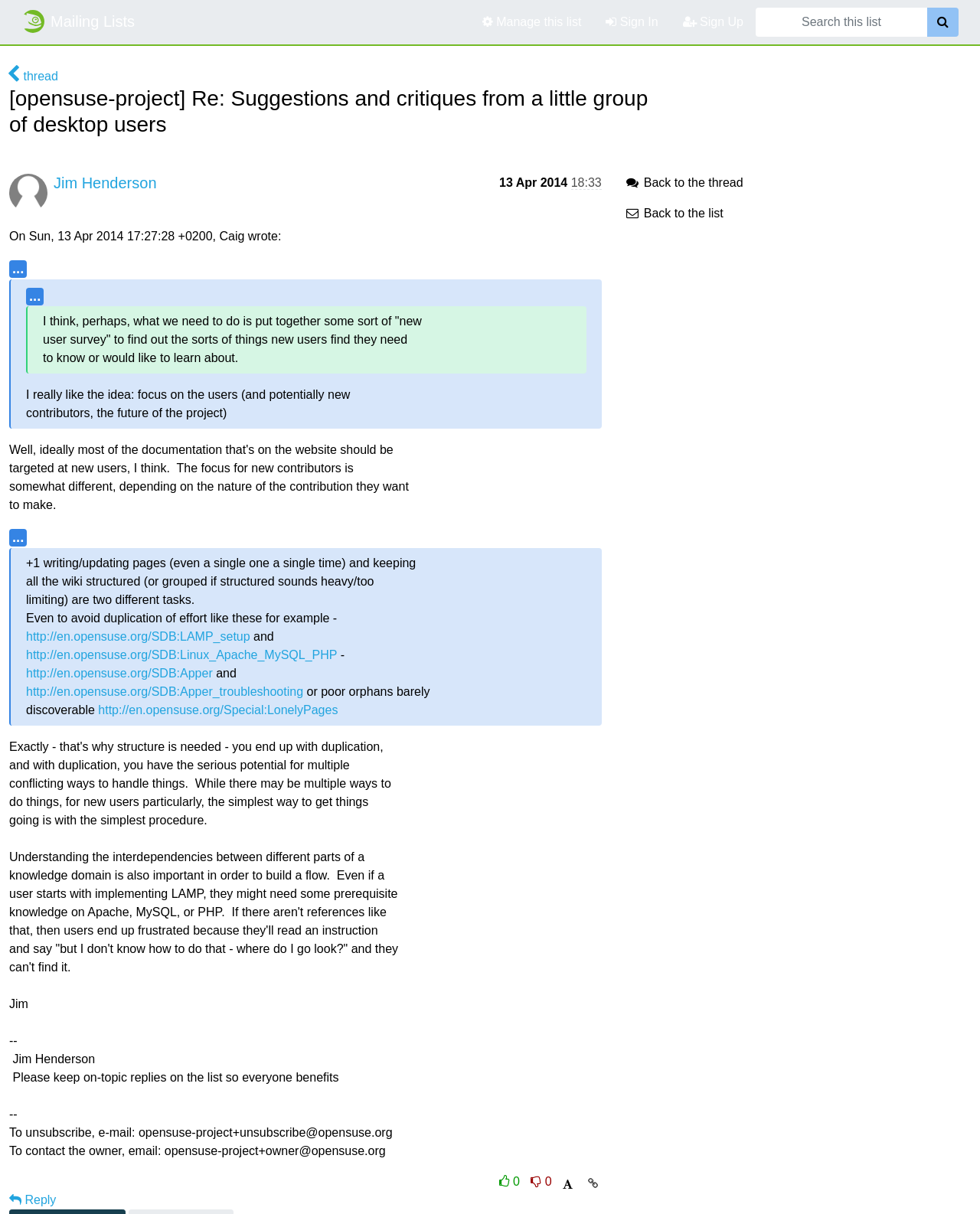Determine the bounding box coordinates of the clickable element necessary to fulfill the instruction: "Reply to the thread". Provide the coordinates as four float numbers within the 0 to 1 range, i.e., [left, top, right, bottom].

[0.009, 0.983, 0.057, 0.994]